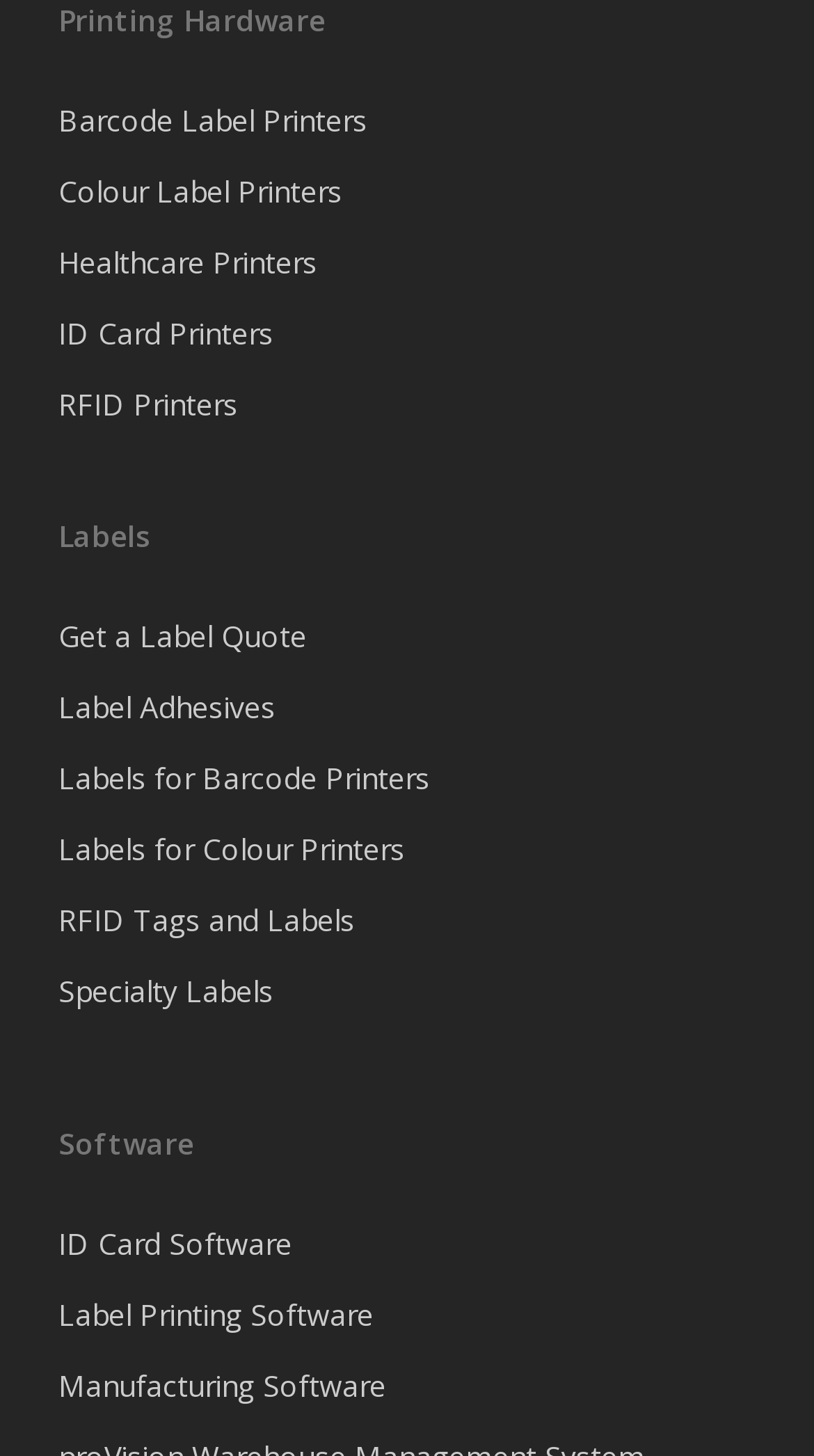Locate the bounding box for the described UI element: "ID Card Software". Ensure the coordinates are four float numbers between 0 and 1, formatted as [left, top, right, bottom].

[0.072, 0.836, 0.928, 0.873]